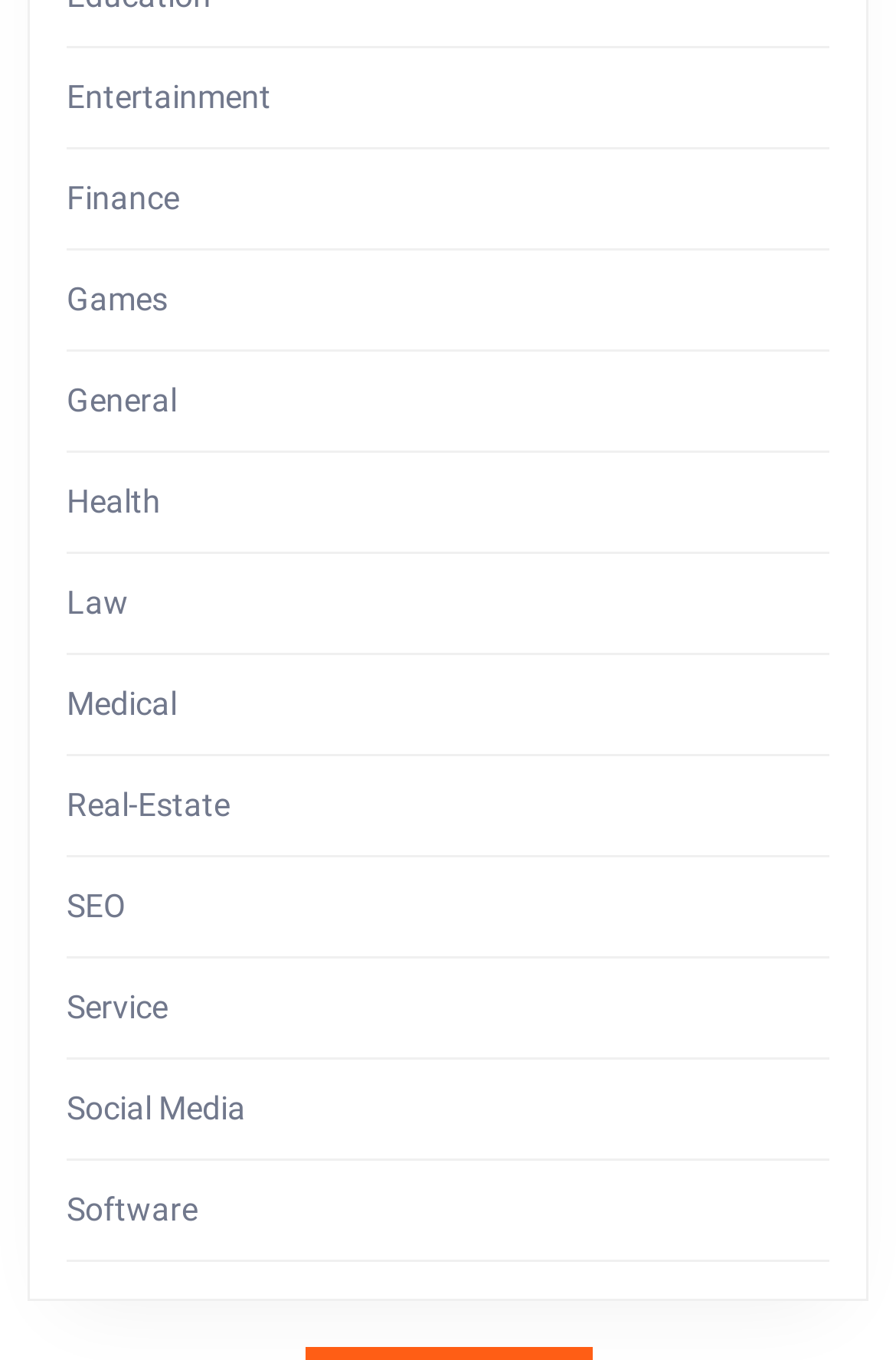Identify the bounding box coordinates of the element to click to follow this instruction: 'Click on Entertainment'. Ensure the coordinates are four float values between 0 and 1, provided as [left, top, right, bottom].

[0.074, 0.058, 0.303, 0.085]